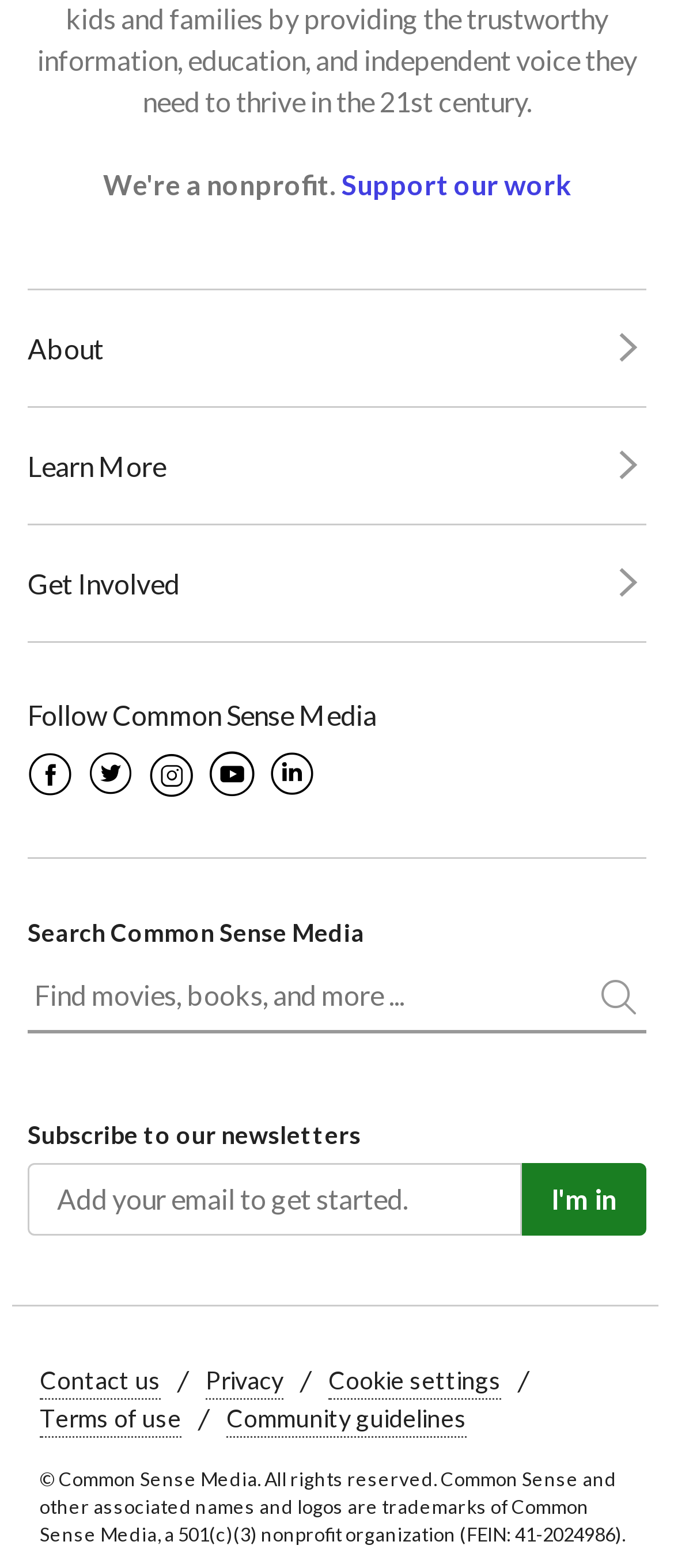Identify the bounding box coordinates for the element you need to click to achieve the following task: "Learn more about 'Our Work and Impact'". Provide the bounding box coordinates as four float numbers between 0 and 1, in the form [left, top, right, bottom].

[0.103, 0.259, 0.487, 0.28]